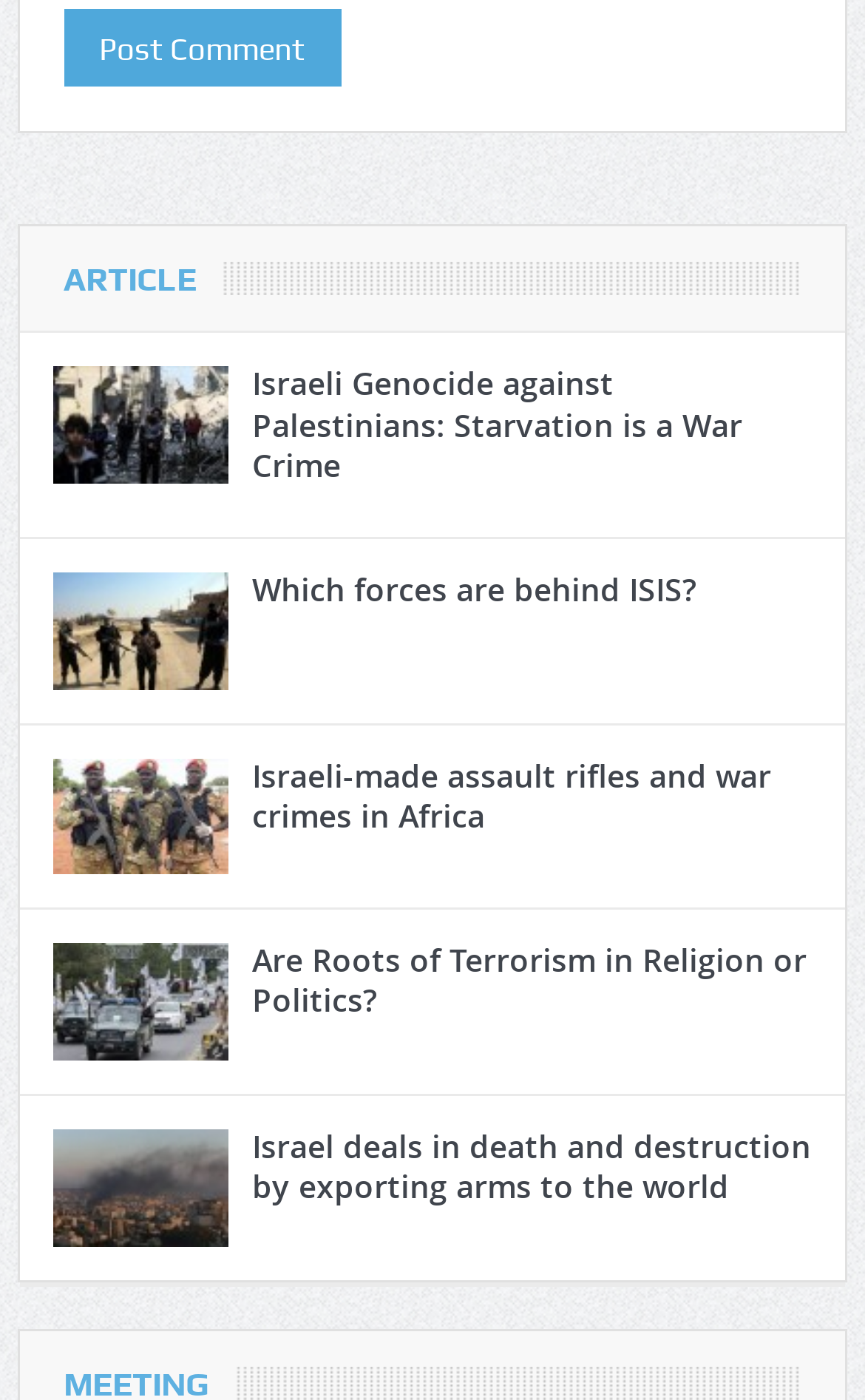Please provide the bounding box coordinates for the element that needs to be clicked to perform the instruction: "Click the 'Post Comment' button". The coordinates must consist of four float numbers between 0 and 1, formatted as [left, top, right, bottom].

[0.074, 0.007, 0.394, 0.062]